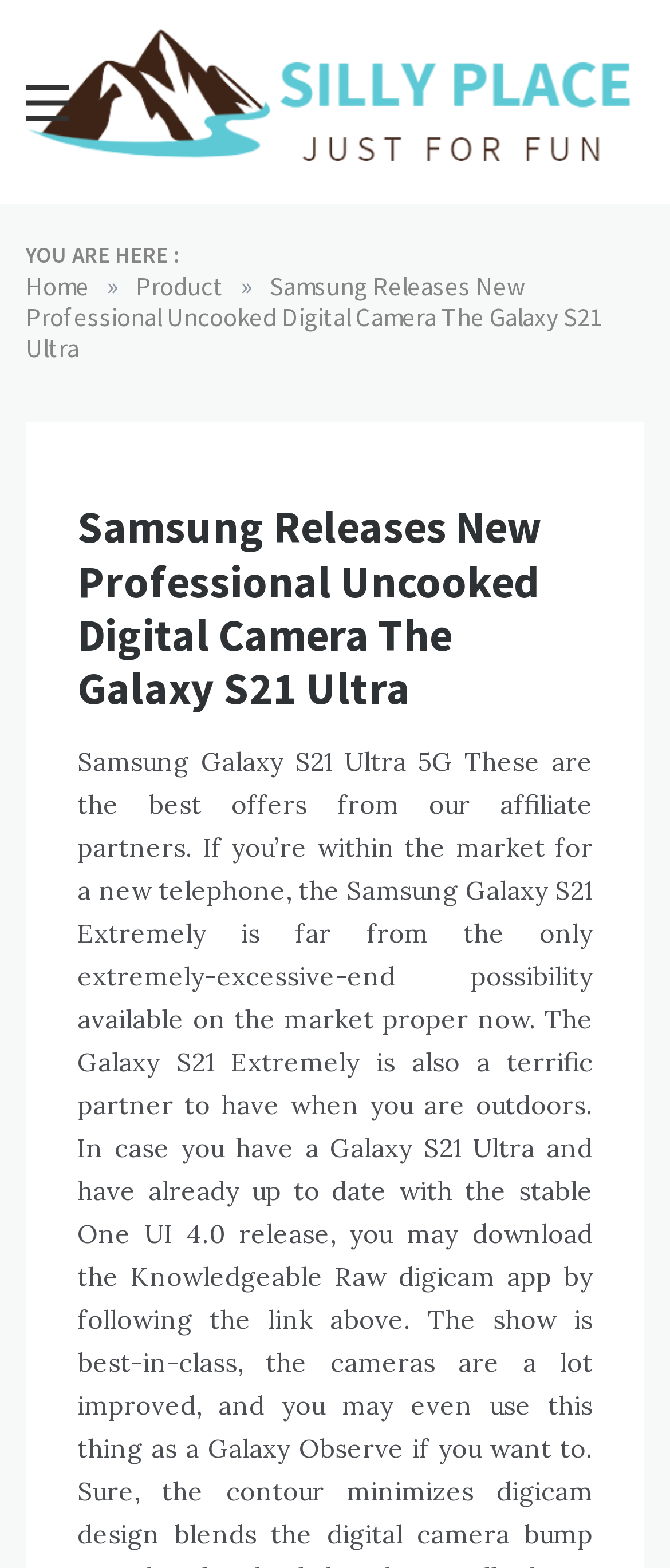Create a detailed summary of all the visual and textual information on the webpage.

The webpage appears to be an article or blog post about the Samsung Galaxy S21 Ultra camera. At the top, there is a logo or icon of "Silly Place" accompanied by a link with the same name. Below the logo, there is a heading that also reads "Silly Place" with a link embedded within it. To the right of the heading, there is a short phrase "Just For Fun".

On the top-right corner, there is a small button with no text. Below the heading, there is a section that indicates the user's current location, marked by "YOU ARE HERE :" followed by a navigation menu or breadcrumbs. The breadcrumbs consist of three links: "Home", "Product", and a longer link that repeats the title of the article "Samsung Releases New Professional Uncooked Digital Camera The Galaxy S21 Ultra".

The main content of the article is likely located below the breadcrumbs, although it is not explicitly described in the accessibility tree. The title of the article is repeated as a heading, which takes up a significant portion of the page, spanning from the left edge to about three-quarters of the way across the page.